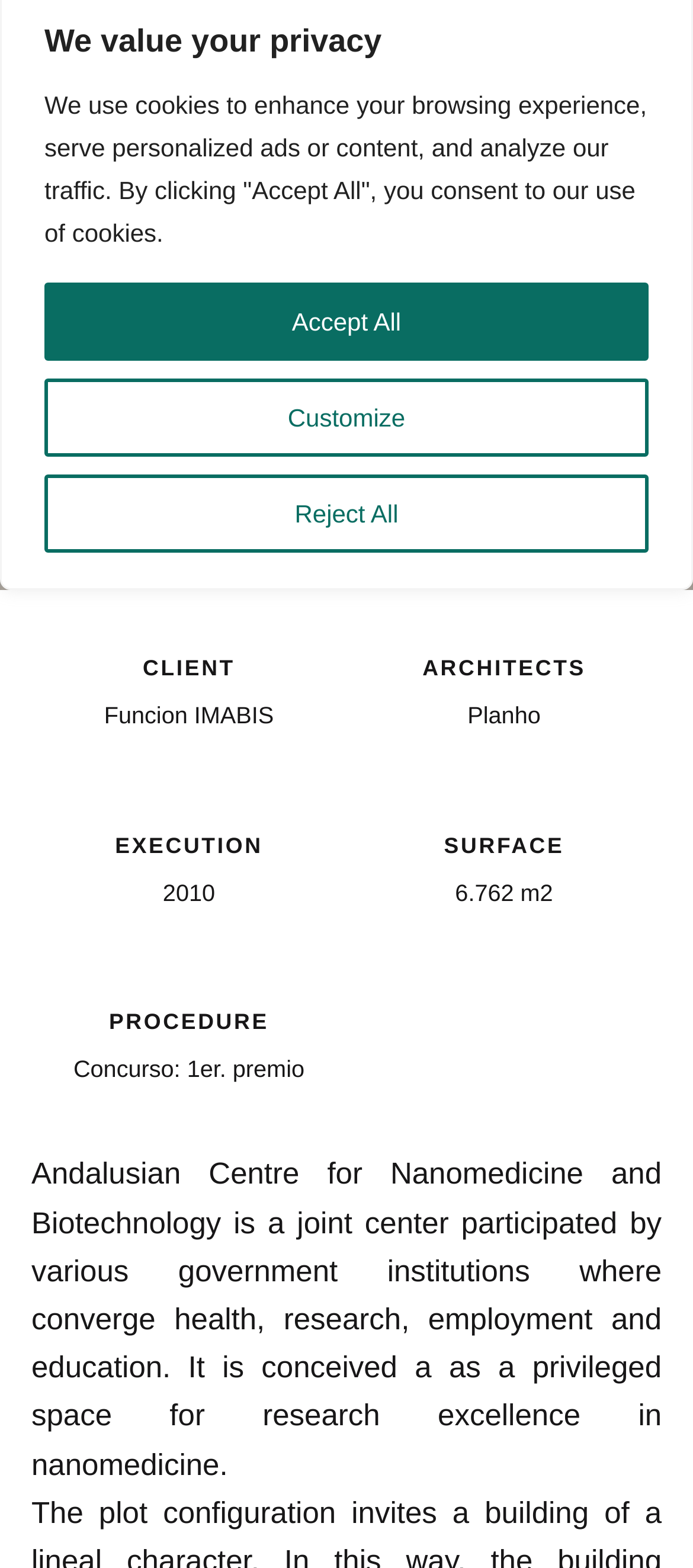Please determine the bounding box coordinates, formatted as (top-left x, top-left y, bottom-right x, bottom-right y), with all values as floating point numbers between 0 and 1. Identify the bounding box of the region described as: ABOUT US

[0.0, 0.656, 1.0, 0.707]